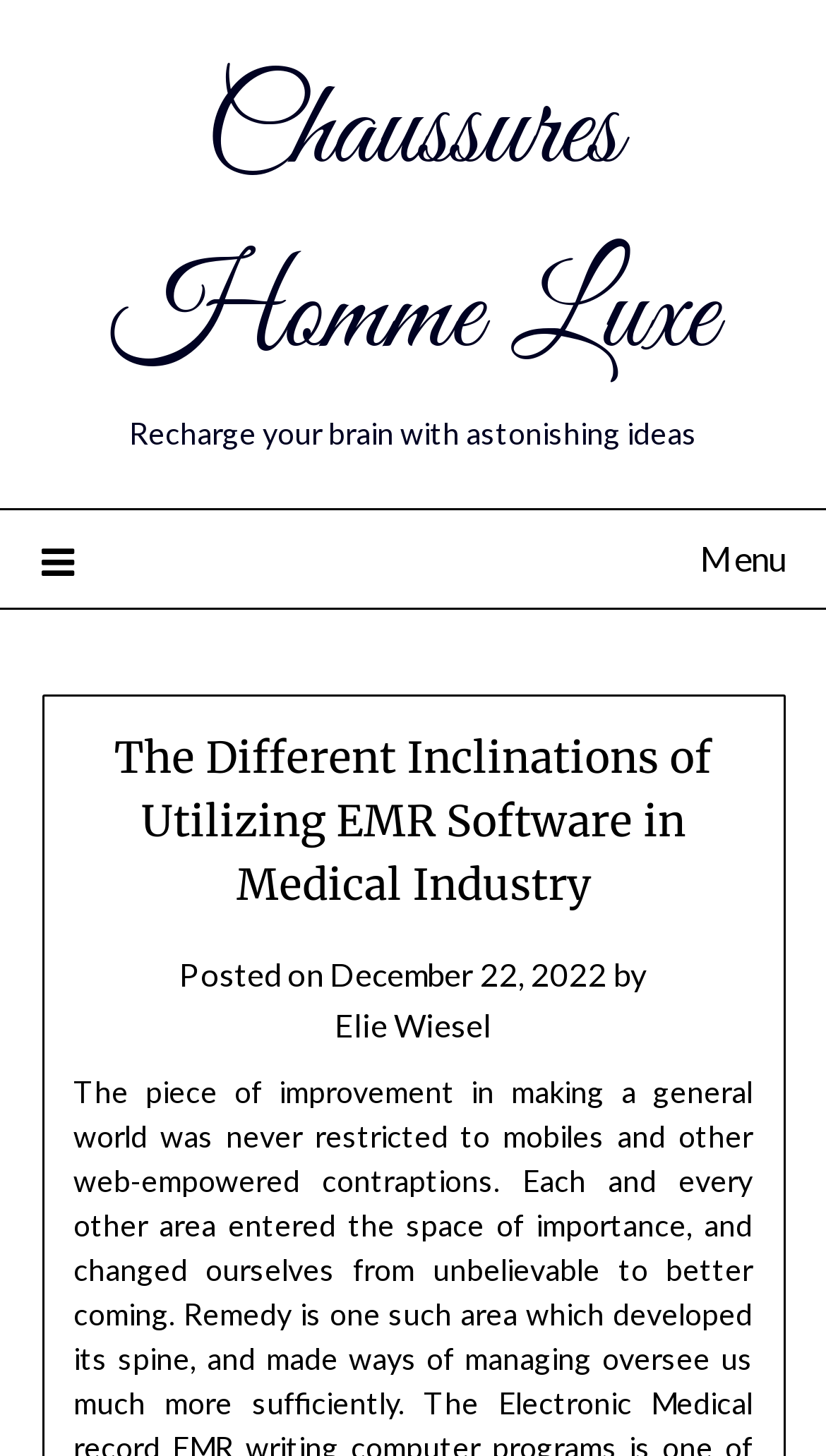Use a single word or phrase to answer the question: Who is the author of the latest article?

Elie Wiesel